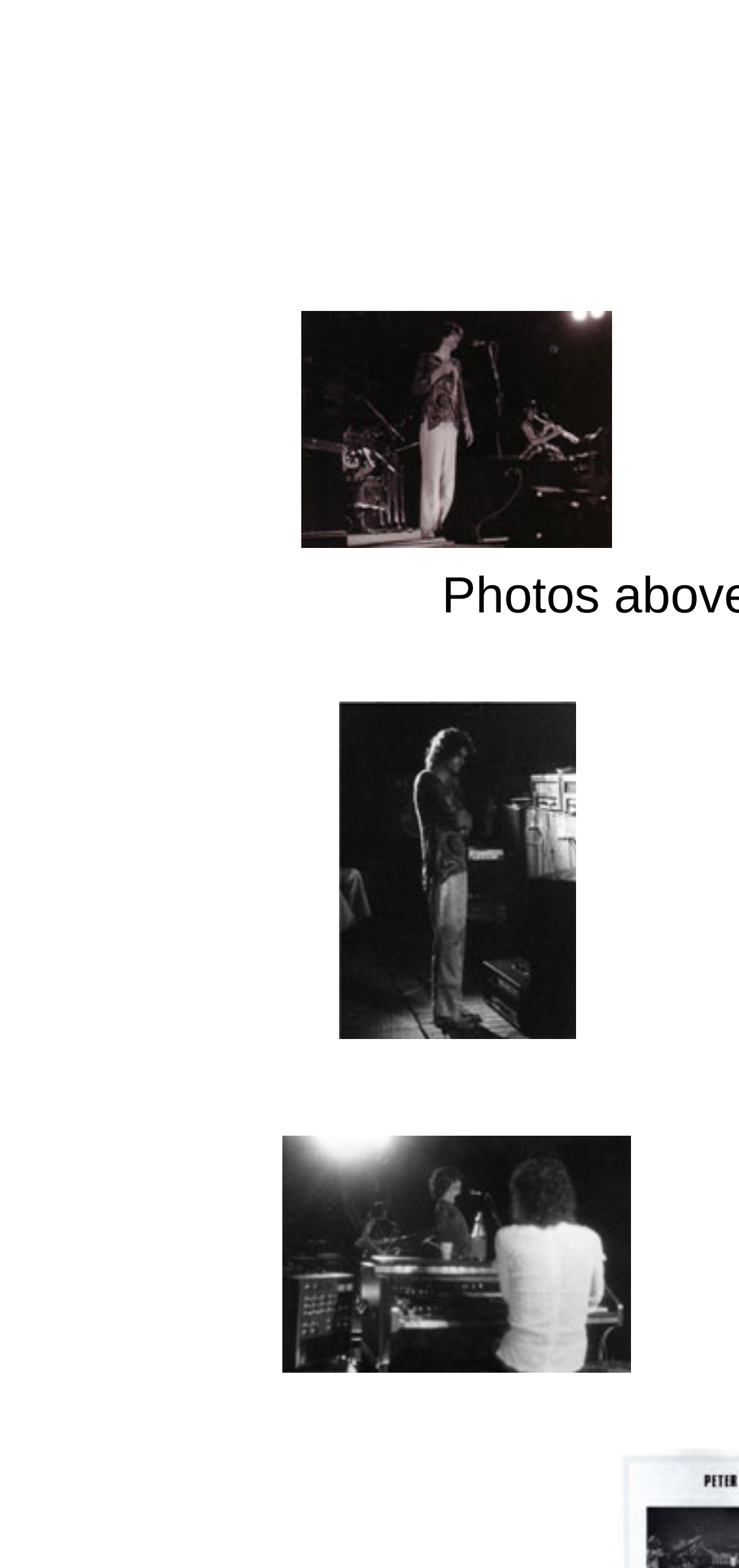Find the bounding box of the element with the following description: "title="VdGG in Arles"". The coordinates must be four float numbers between 0 and 1, formatted as [left, top, right, bottom].

[0.458, 0.647, 0.778, 0.667]